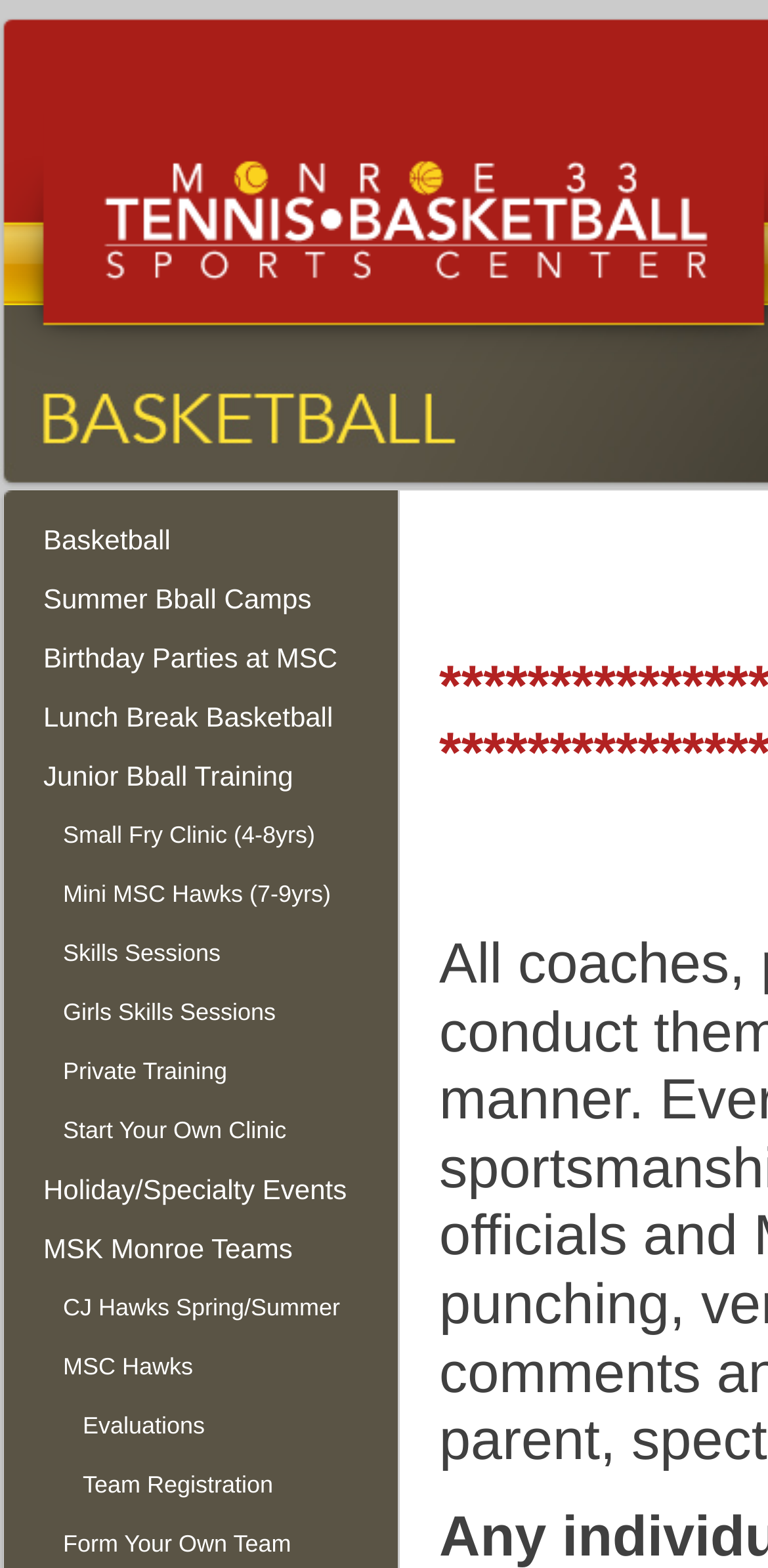Using the image as a reference, answer the following question in as much detail as possible:
What is the purpose of the 'Evaluations' link?

The 'Evaluations' link is likely used for team evaluations, possibly for players to be assessed and placed into appropriate teams or divisions.